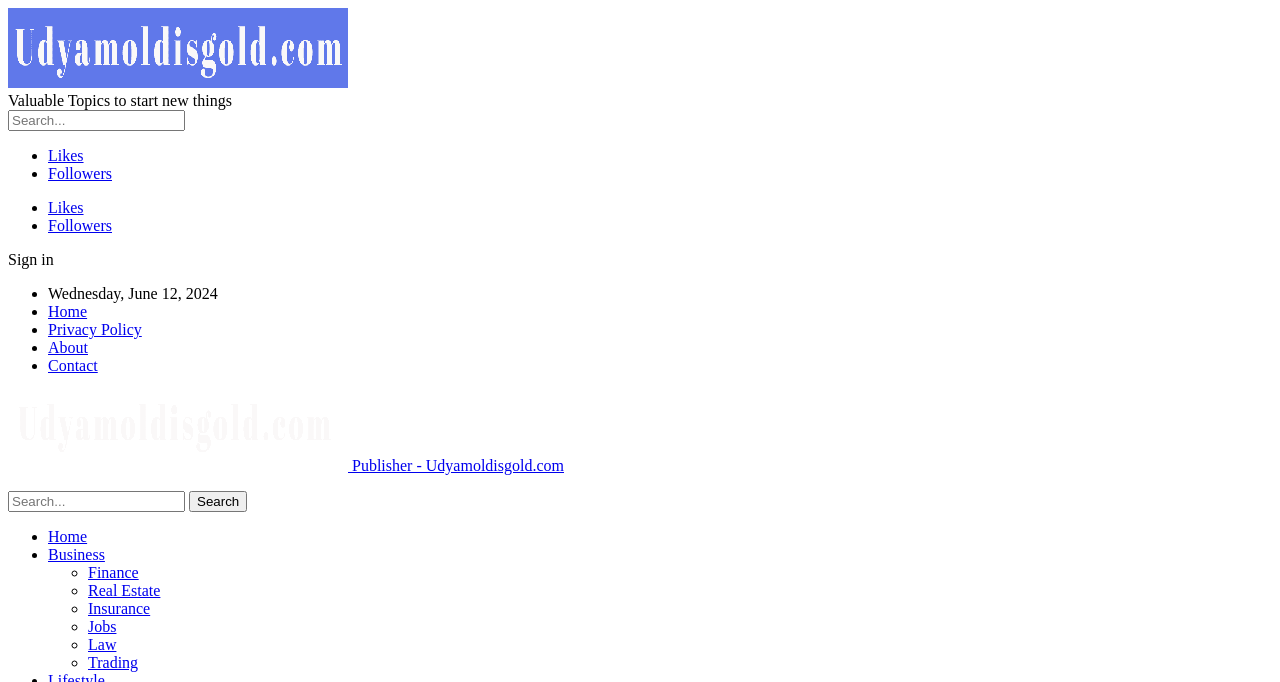Produce an extensive caption that describes everything on the webpage.

The webpage appears to be a news or blog website with a focus on various topics. At the top, there is a sign-in button located on the left side, accompanied by a list of links including "Likes", "Followers", and a date "Wednesday, June 12, 2024". Below this, there is a horizontal list of links including "Home", "Privacy Policy", "About", and "Contact".

On the left side of the page, there is a publisher's logo and name, "Publisher Publisher - Udyamoldisgold.com", along with a search bar that spans almost the entire width of the page. The search bar has a search box and a "Search" button.

The main content of the page is divided into sections, each with a list of links categorized by topic. The first section has links to "Home", "Business", "Finance", "Real Estate", "Insurance", "Jobs", "Law", and "Trading". The second section has links to "Lifestyle", "Fashion", "Home and Family", "Baby Care", "Shopping", "Clothing", and "Gardening". The third section has links to "Health", "Food", "Fitness", and "Skin Care".

Overall, the webpage has a simple and organized layout, with a focus on providing easy access to various topics and categories.